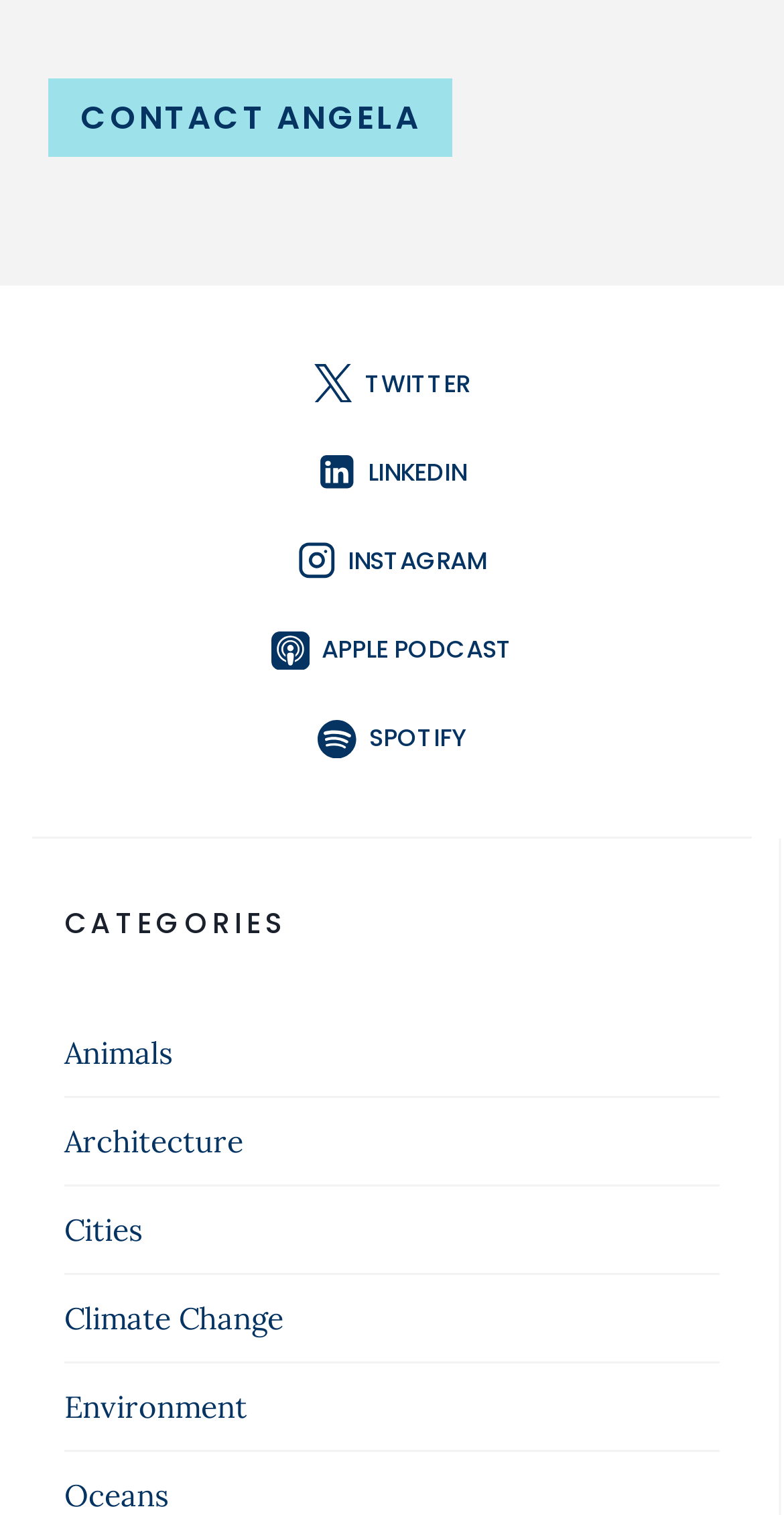How many social media links are there?
Analyze the screenshot and provide a detailed answer to the question.

I counted the number of social media links by looking at the links with images of social media platforms, which are Twitter, Linkedin, Instagram, Apple Podcasts, and Spotify.